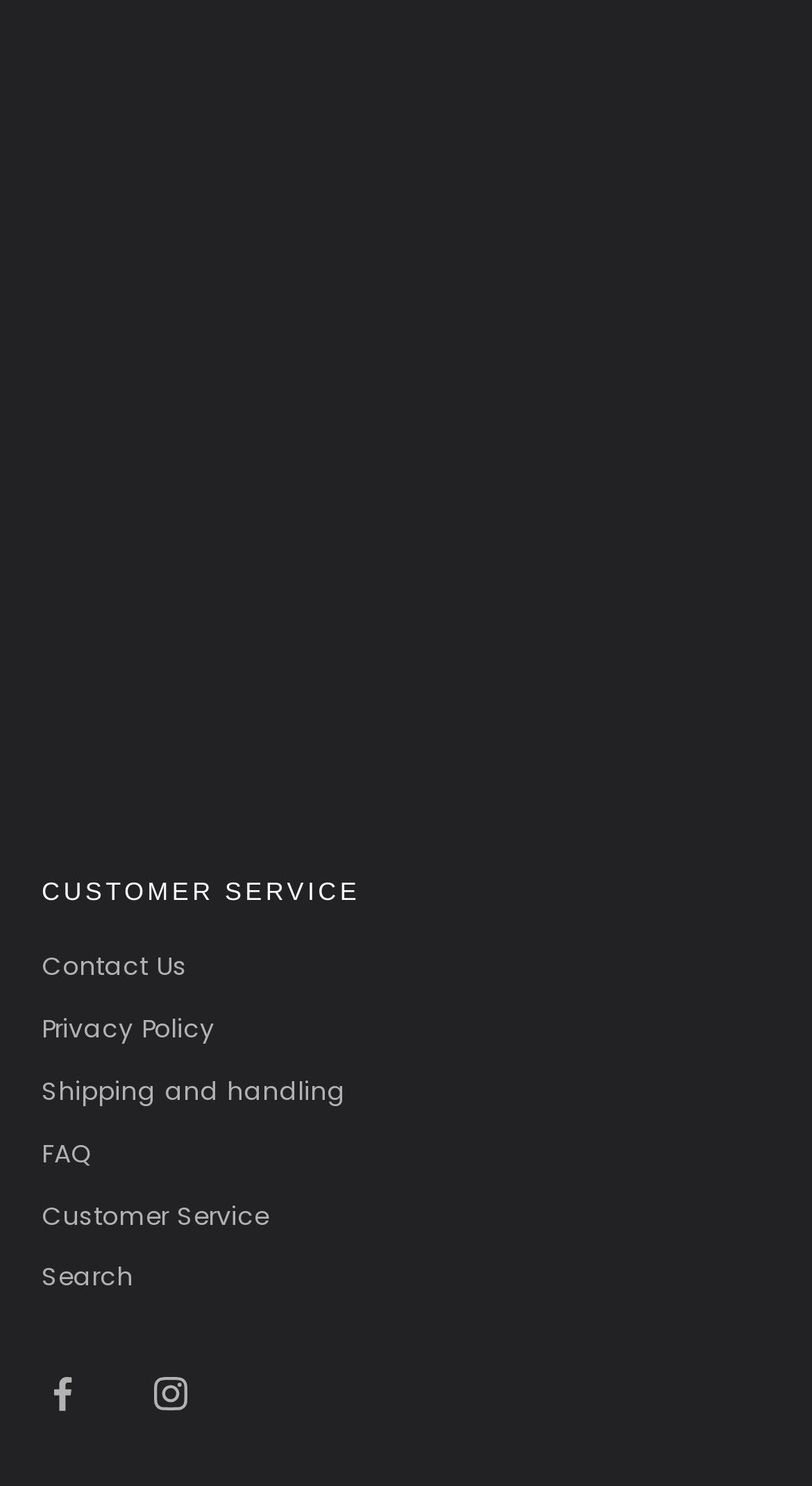Locate and provide the bounding box coordinates for the HTML element that matches this description: "aria-label="Follow on Instagram"".

[0.185, 0.924, 0.236, 0.952]